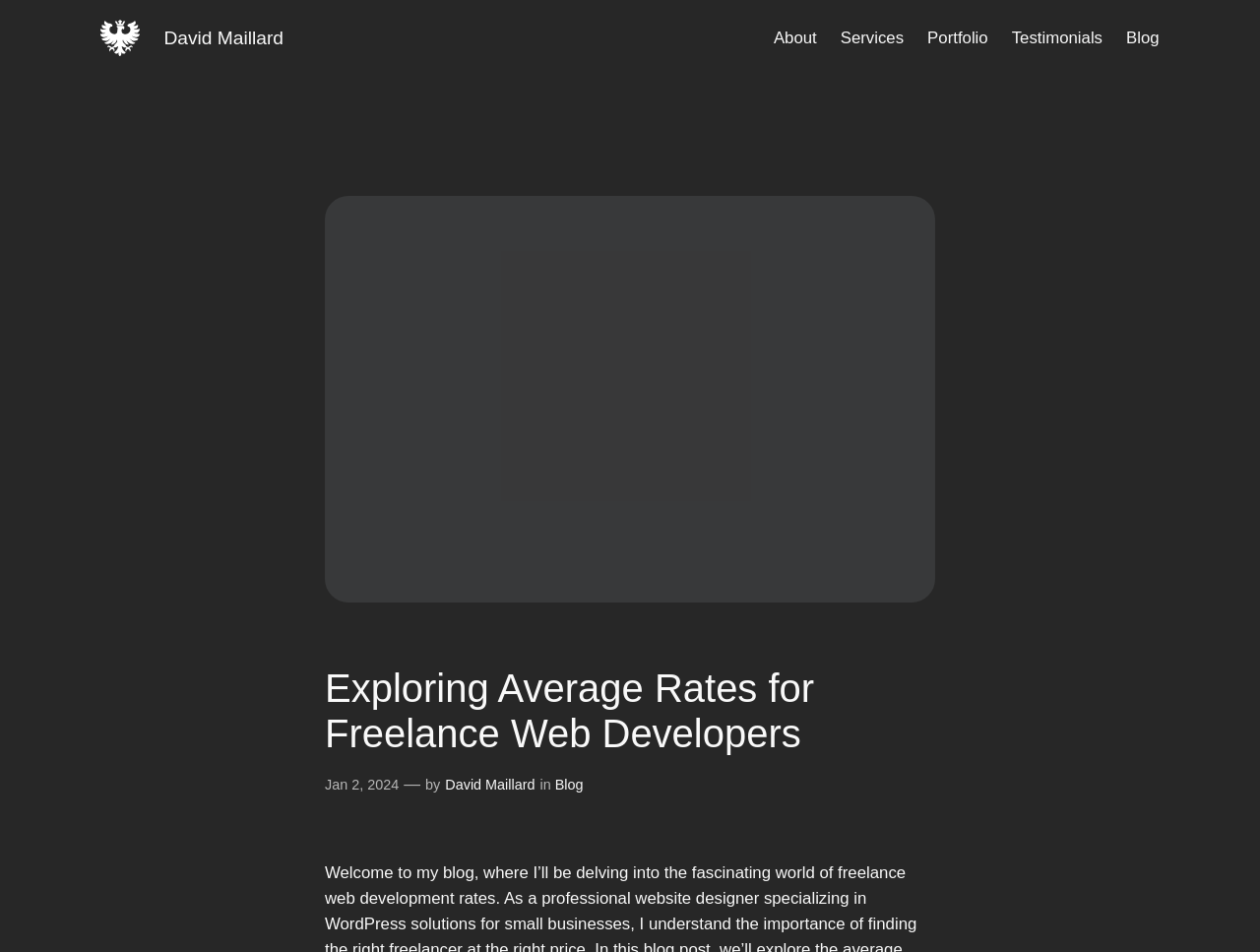What is the position of the figure on the webpage?
Please provide a comprehensive answer to the question based on the webpage screenshot.

The figure can be found below the navigation menu and above the main heading. Its bounding box coordinates are [0.258, 0.206, 0.742, 0.633], which indicates its position on the webpage.